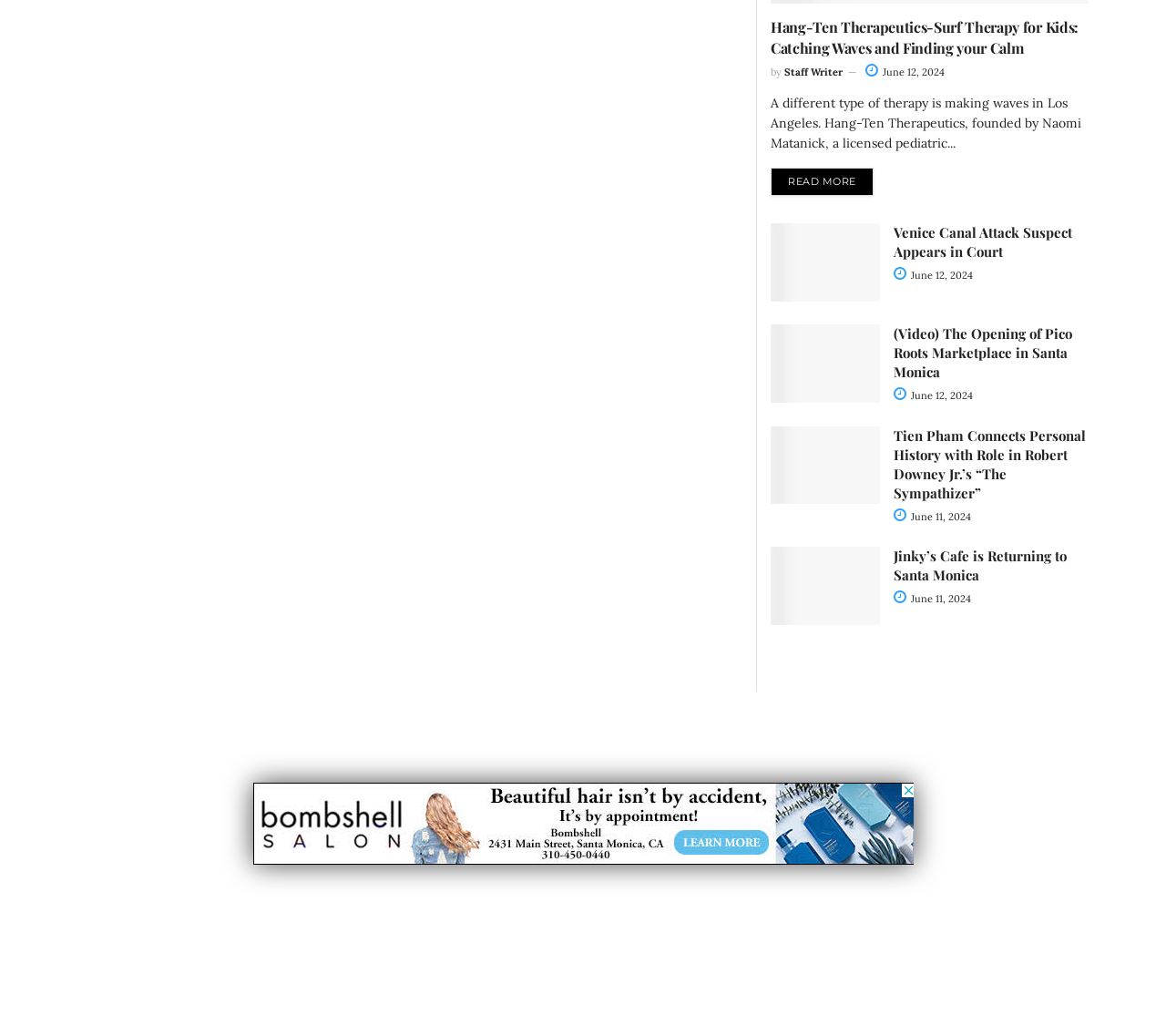What is the date of the article 'Venice Canal Attack Suspect Appears in Court'?
Identify the answer in the screenshot and reply with a single word or phrase.

June 12, 2024